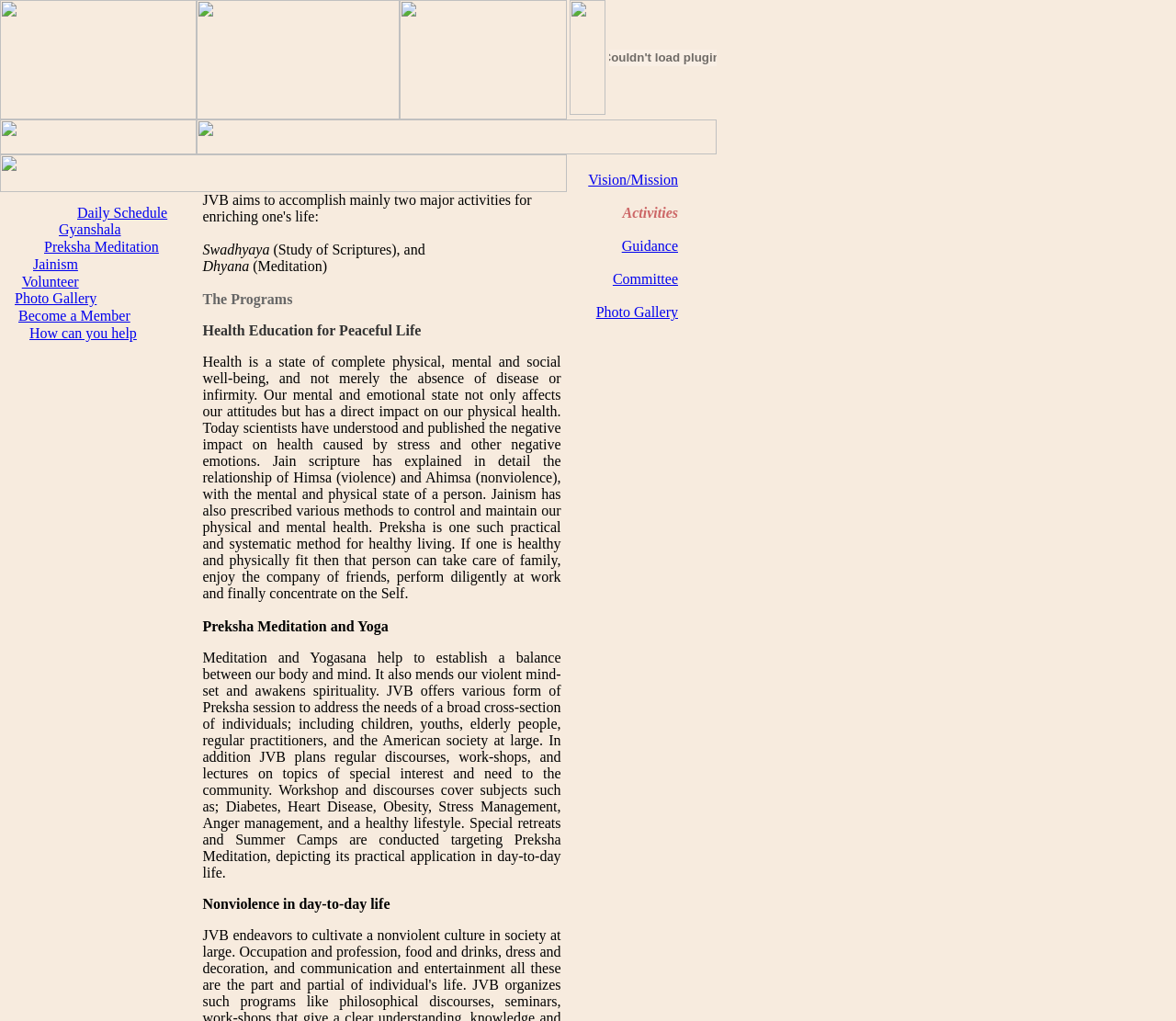For the given element description How can you help, determine the bounding box coordinates of the UI element. The coordinates should follow the format (top-left x, top-left y, bottom-right x, bottom-right y) and be within the range of 0 to 1.

[0.025, 0.319, 0.116, 0.334]